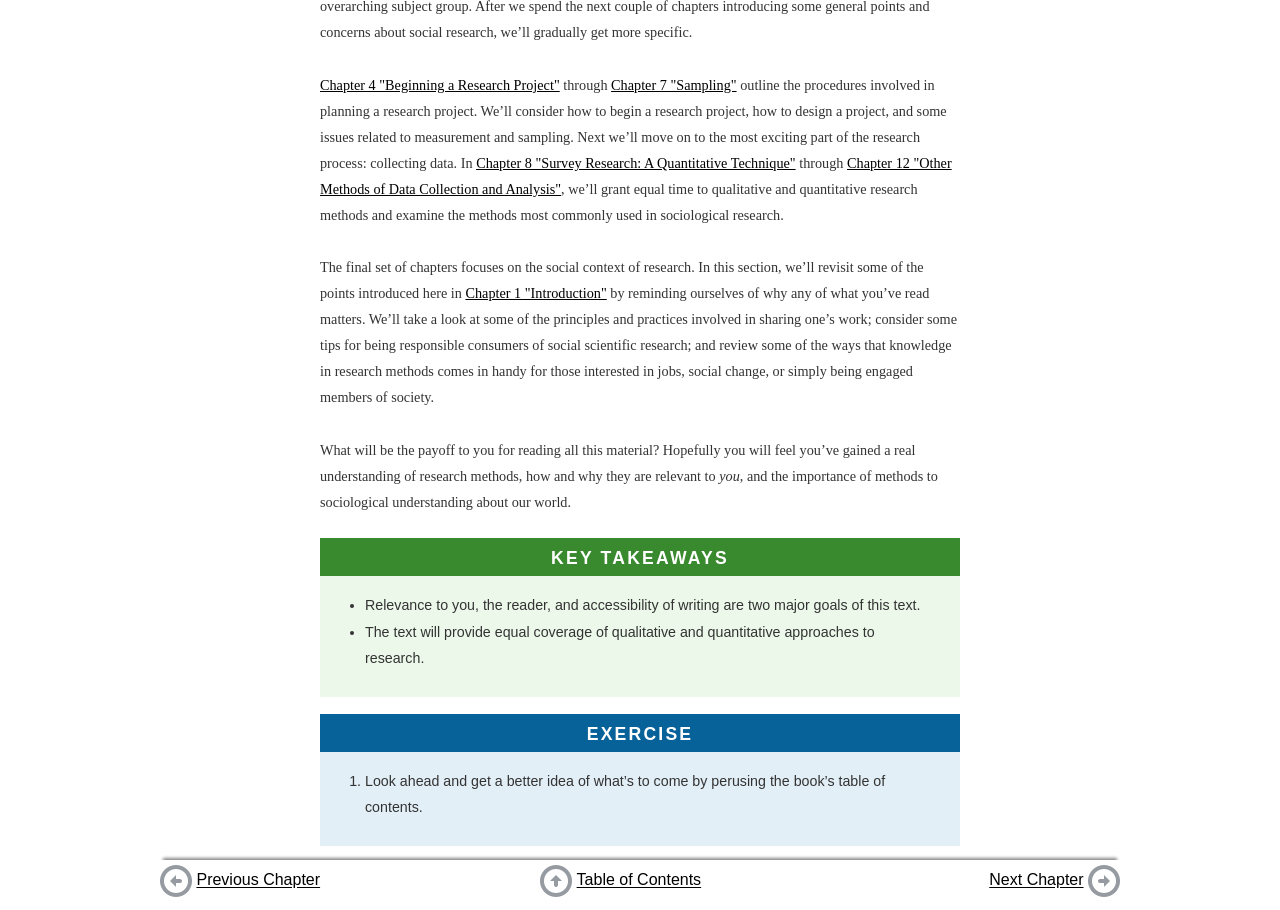Locate the bounding box coordinates of the area that needs to be clicked to fulfill the following instruction: "Explore Chapter 7". The coordinates should be in the format of four float numbers between 0 and 1, namely [left, top, right, bottom].

[0.477, 0.084, 0.575, 0.102]